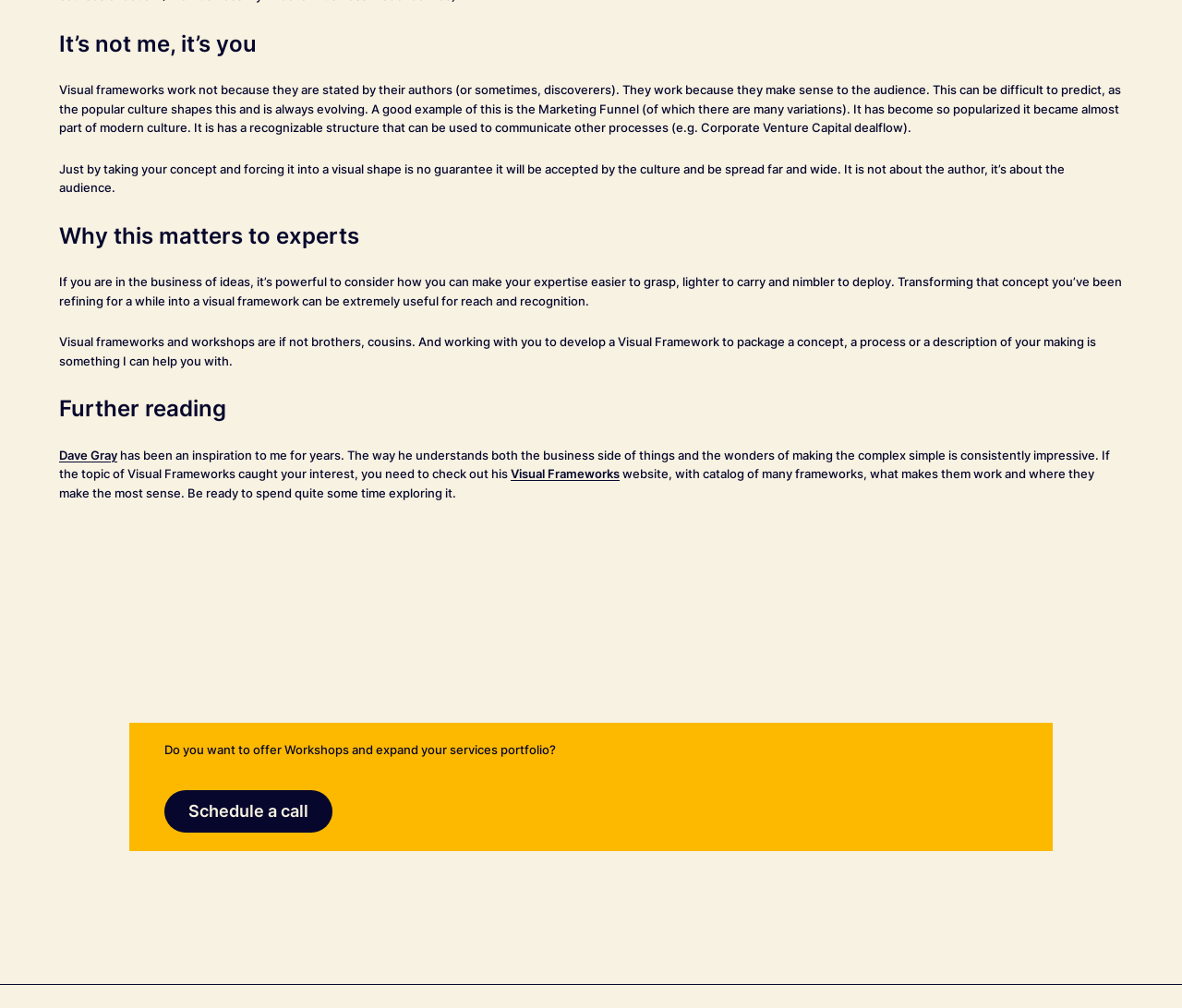Identify the bounding box of the UI component described as: "Dave Gray".

[0.05, 0.445, 0.099, 0.459]